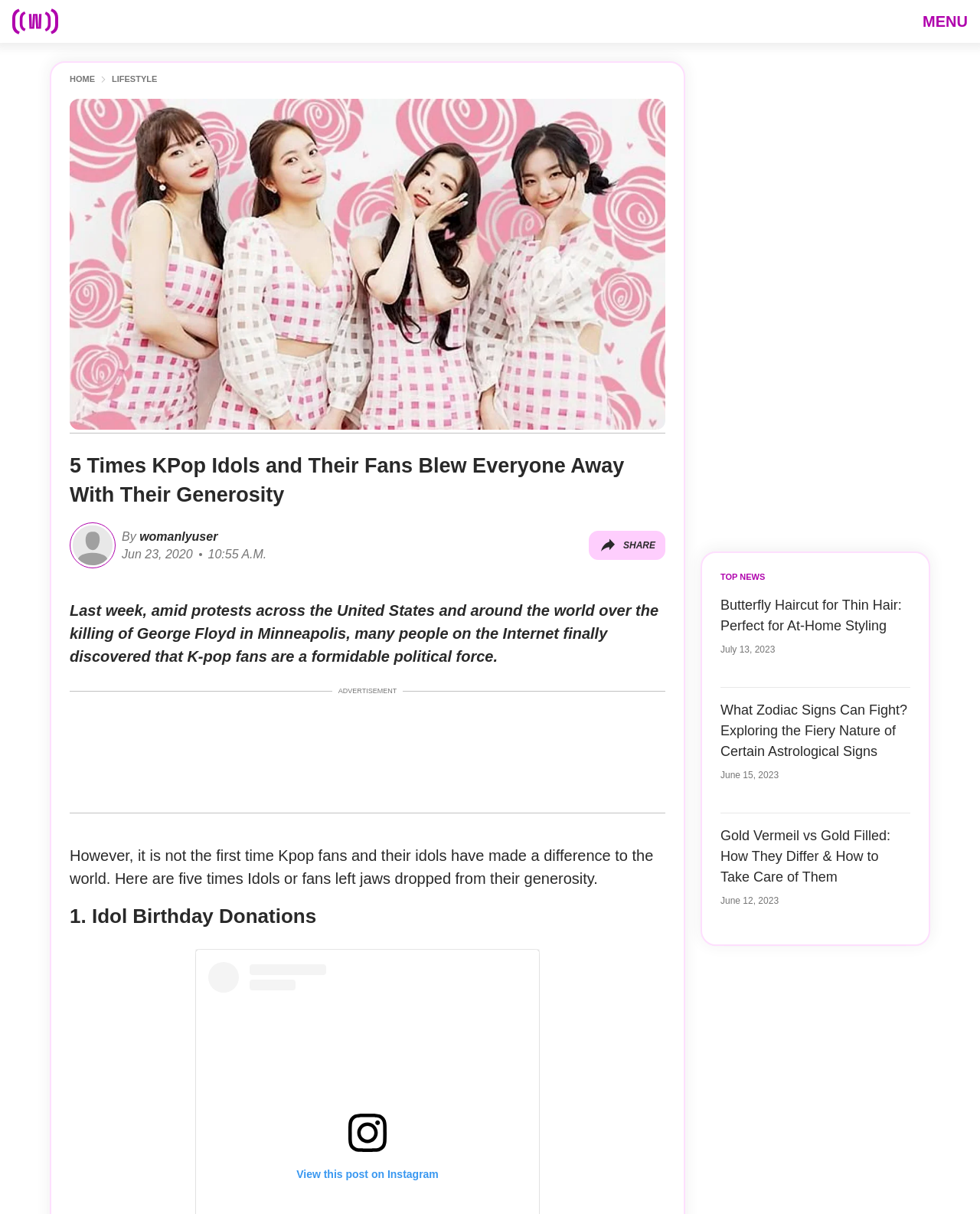Give a short answer to this question using one word or a phrase:
What is the category of the article 'Butterfly Haircut for Thin Hair: Perfect for At-Home Styling'?

LIFESTYLE